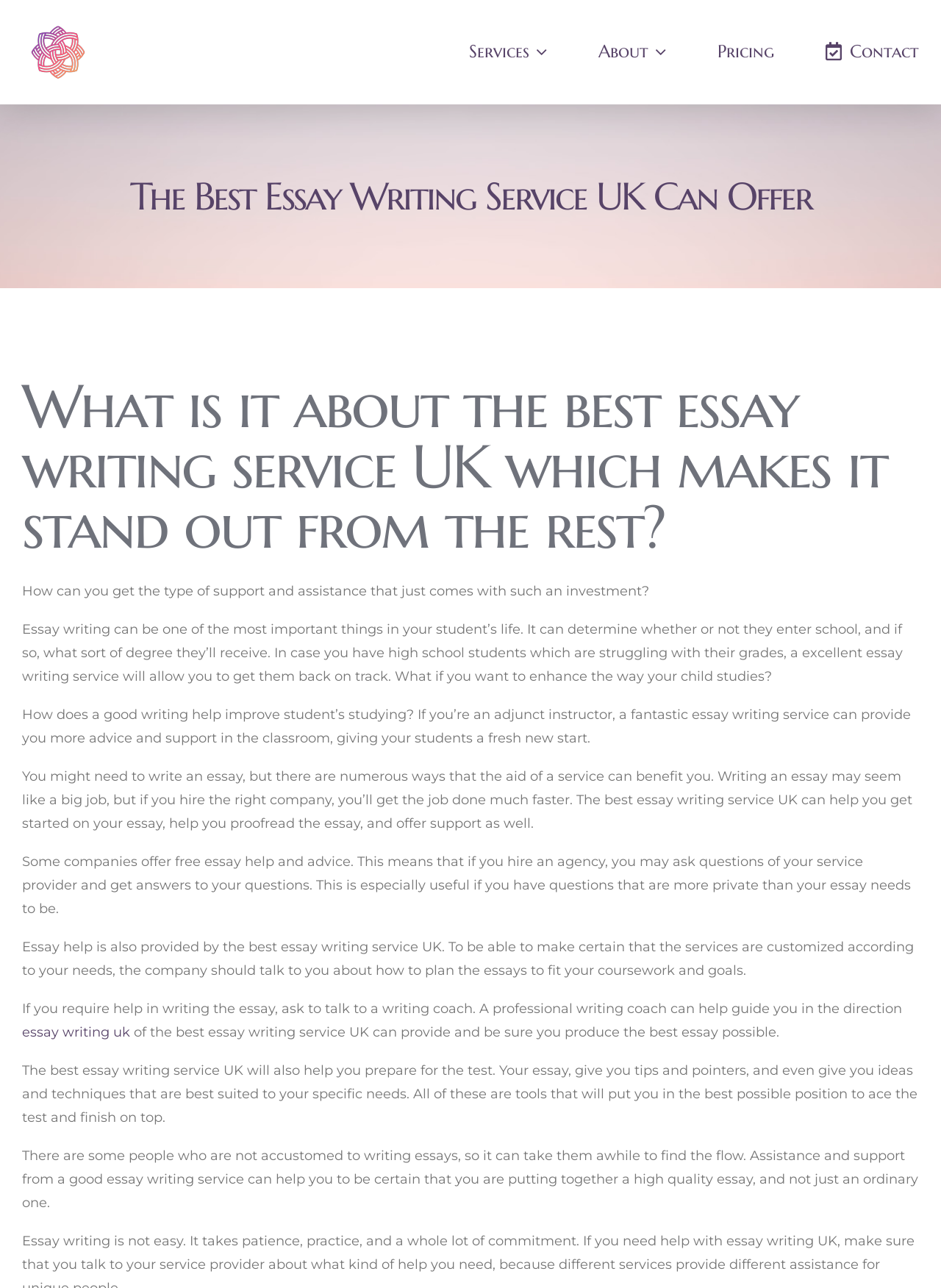Articulate a complete and detailed caption of the webpage elements.

The webpage is about the best essay writing service in the UK, with a focus on how it stands out from the rest. At the top left corner, there is a logo of "Charity's Chakras" with a link to the website. Below the logo, there is a main navigation menu with four links: "Services", "About", "Pricing", and "Contact".

The main content of the webpage is divided into several sections. The first section has a heading that reads "The Best Essay Writing Service UK Can Offer" and a subheading that asks what makes it stand out from the rest. Below the subheading, there are several paragraphs of text that discuss the importance of essay writing in a student's life, how a good writing service can help improve studying, and the benefits of hiring a professional essay writing service.

The text is organized into six paragraphs, each discussing a different aspect of essay writing and how a good service can assist. The paragraphs are separated by a small gap, making it easy to read and understand. There is also a link to "essay writing uk" in the middle of the text, which may lead to more information on the topic.

Overall, the webpage is well-organized and easy to navigate, with a clear focus on the benefits of using a professional essay writing service in the UK.